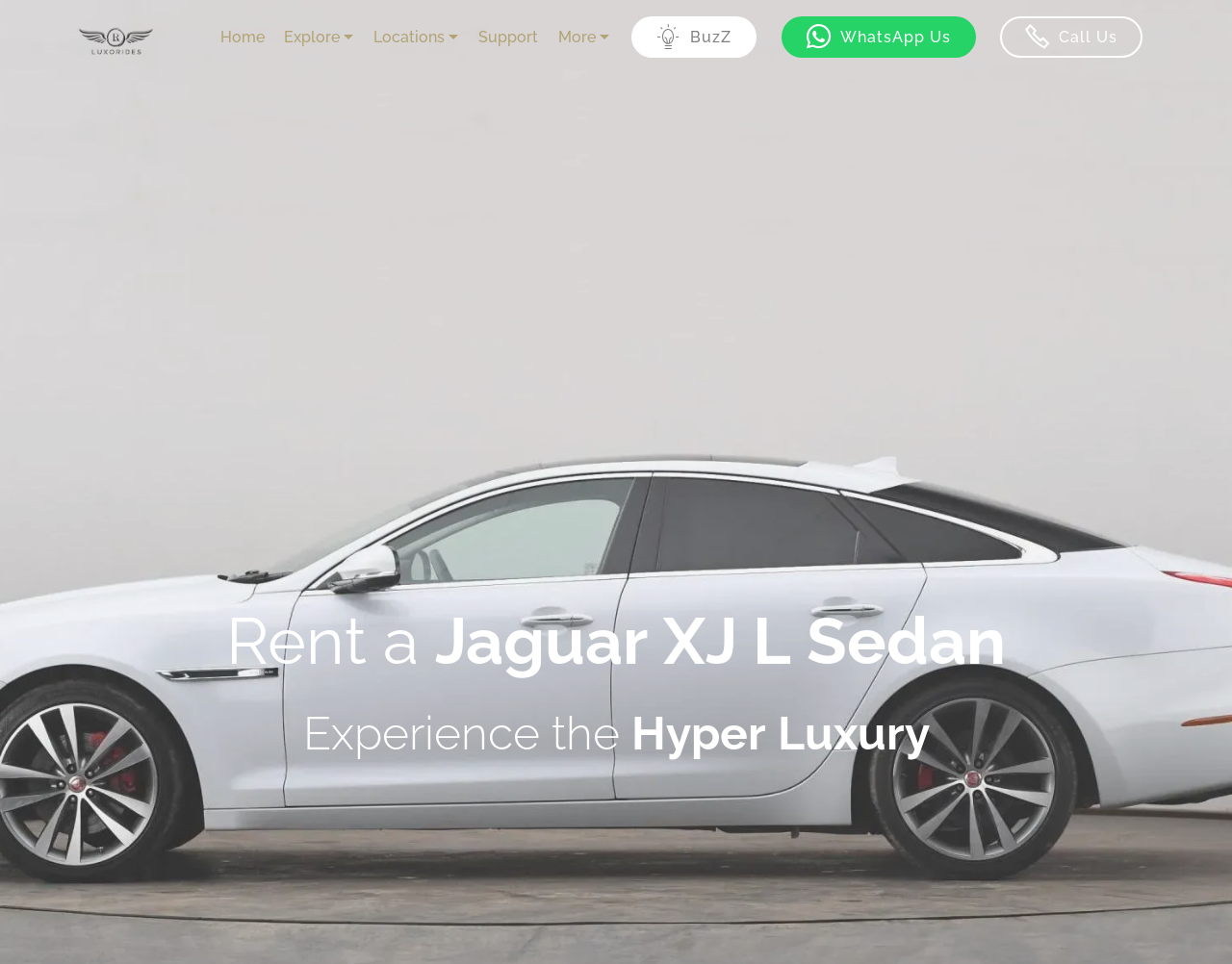Locate the bounding box coordinates of the region to be clicked to comply with the following instruction: "Explore more options". The coordinates must be four float numbers between 0 and 1, in the form [left, top, right, bottom].

[0.231, 0.019, 0.287, 0.058]